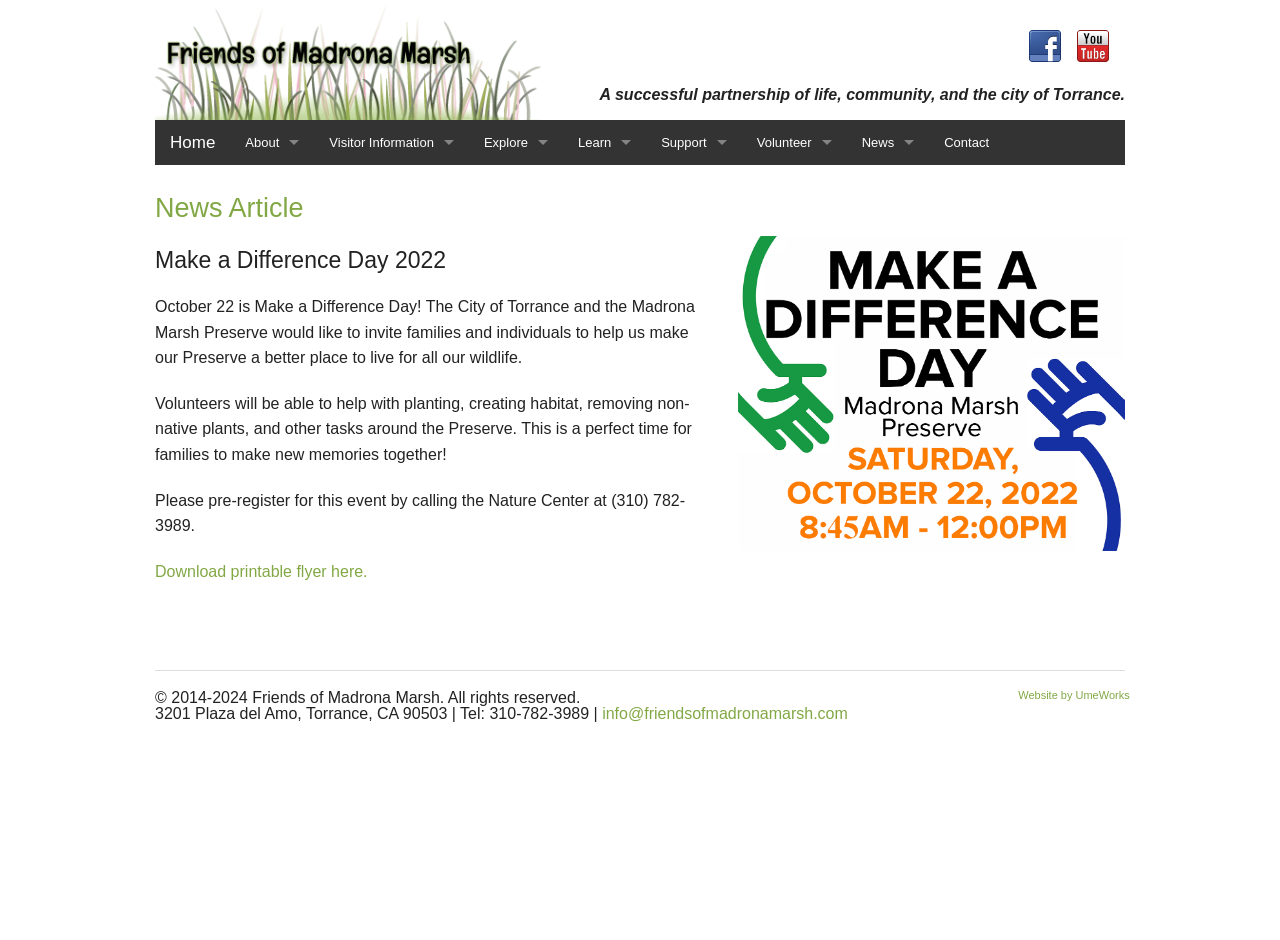Pinpoint the bounding box coordinates for the area that should be clicked to perform the following instruction: "Go to Home page".

[0.121, 0.127, 0.18, 0.175]